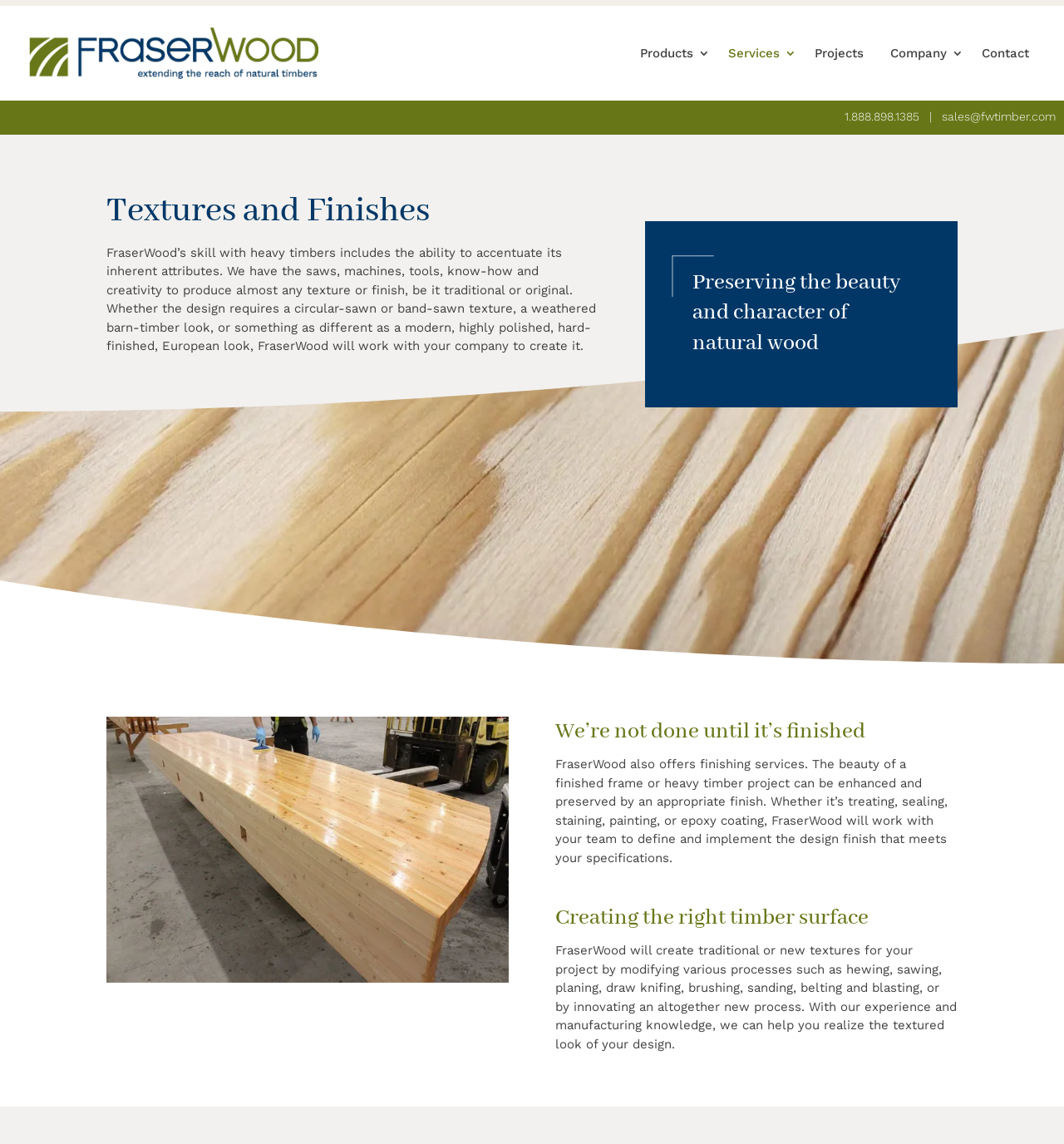Please specify the bounding box coordinates of the clickable section necessary to execute the following command: "Contact FraserWood Industries".

[0.923, 0.041, 0.975, 0.088]